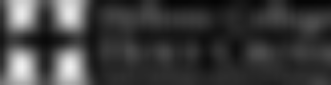Where is the logo positioned on the webpage?
From the screenshot, provide a brief answer in one word or phrase.

Bottom section